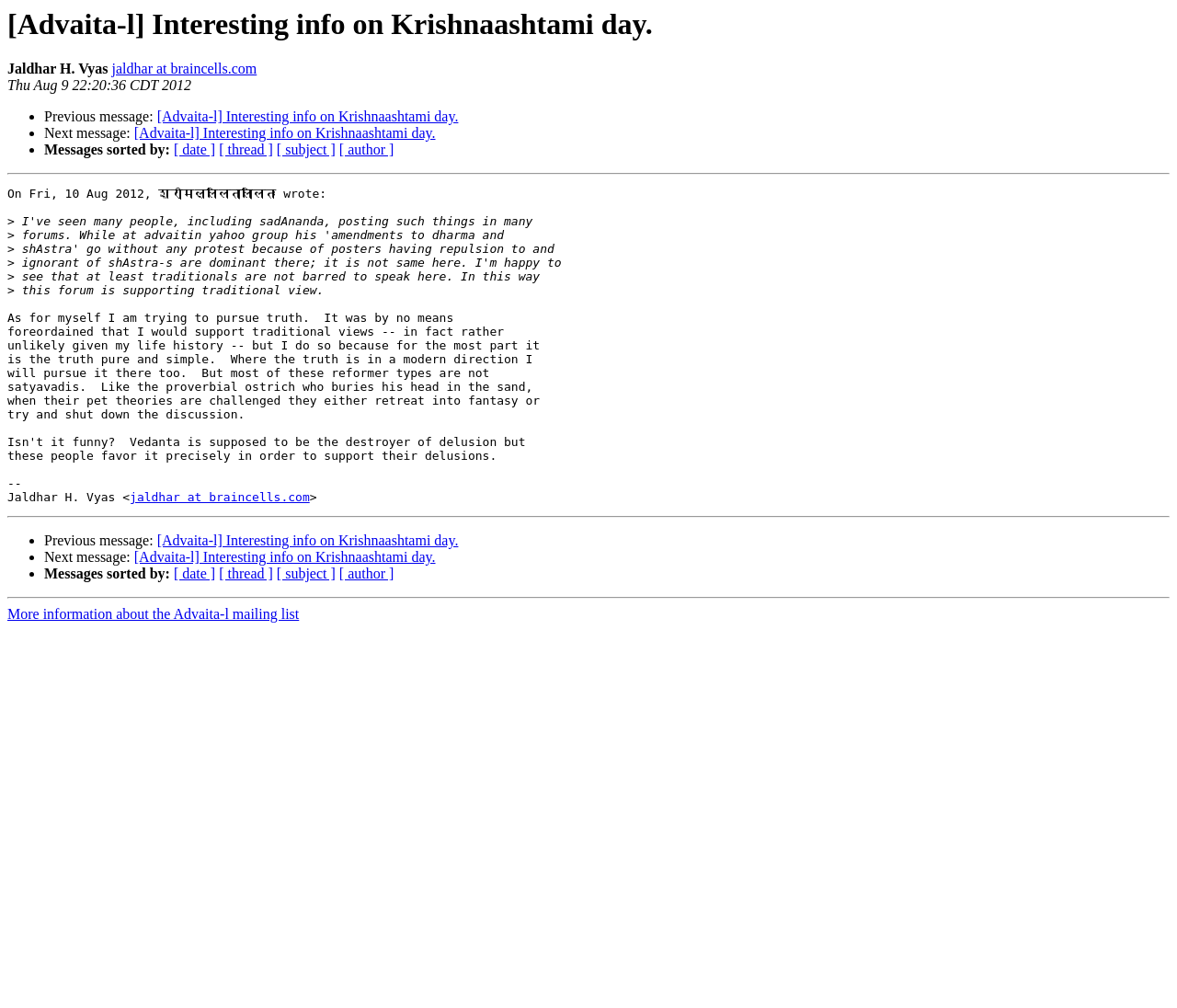Highlight the bounding box coordinates of the element that should be clicked to carry out the following instruction: "Get more information about the Advaita-l mailing list". The coordinates must be given as four float numbers ranging from 0 to 1, i.e., [left, top, right, bottom].

[0.006, 0.602, 0.254, 0.617]